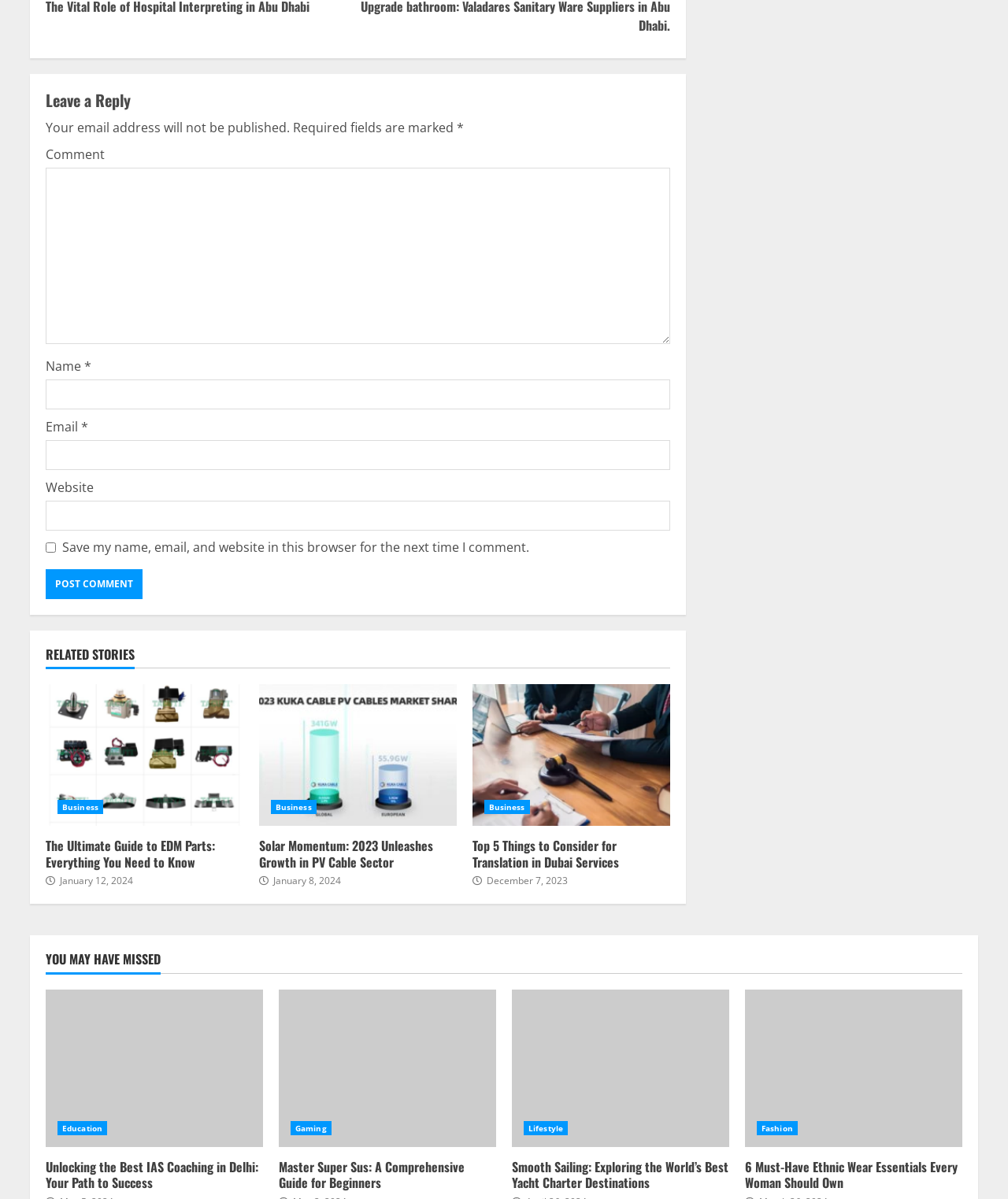How many related stories are there?
Give a thorough and detailed response to the question.

I counted the number of links with headings 'The Ultimate Guide to EDM Parts: Everything You Need to Know', 'Solar Momentum: 2023 Unleashes Growth in PV Cable Sector', and 'Top 5 Things to Consider for Translation in Dubai Services', which are all categorized as related stories.